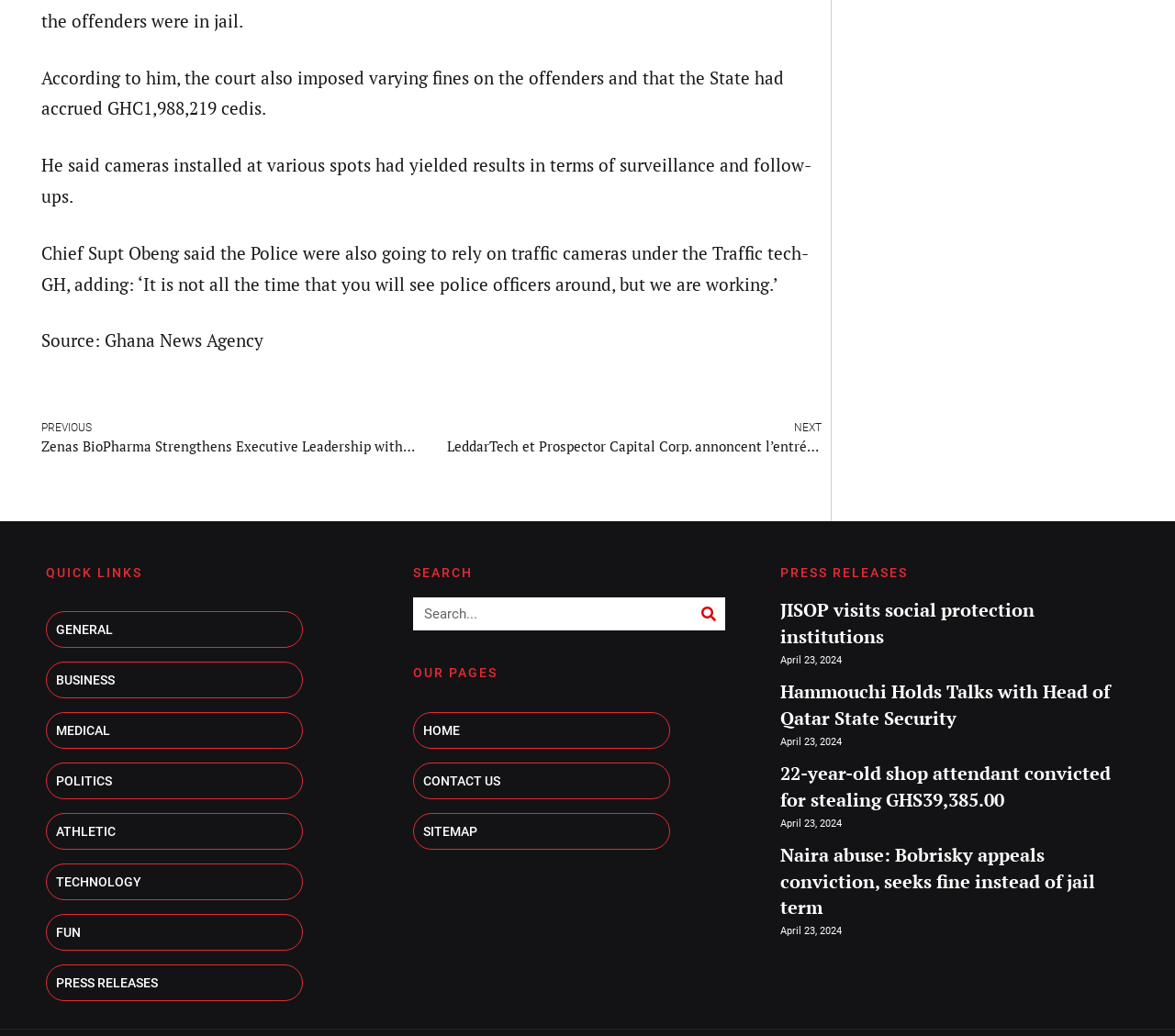How many articles are on this page?
Using the information from the image, give a concise answer in one word or a short phrase.

4